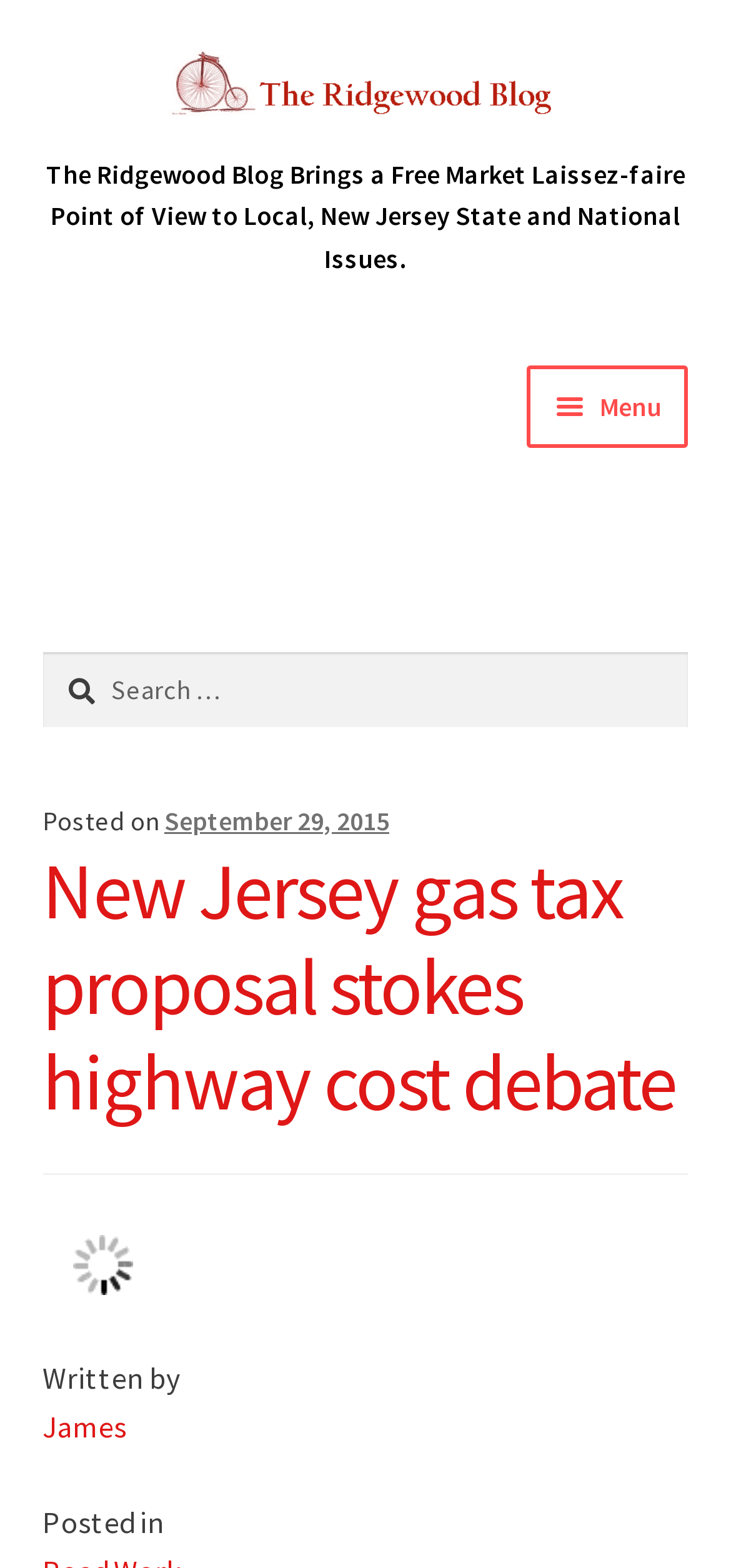Pinpoint the bounding box coordinates of the element that must be clicked to accomplish the following instruction: "Click the 'Menu' button". The coordinates should be in the format of four float numbers between 0 and 1, i.e., [left, top, right, bottom].

[0.722, 0.234, 0.942, 0.286]